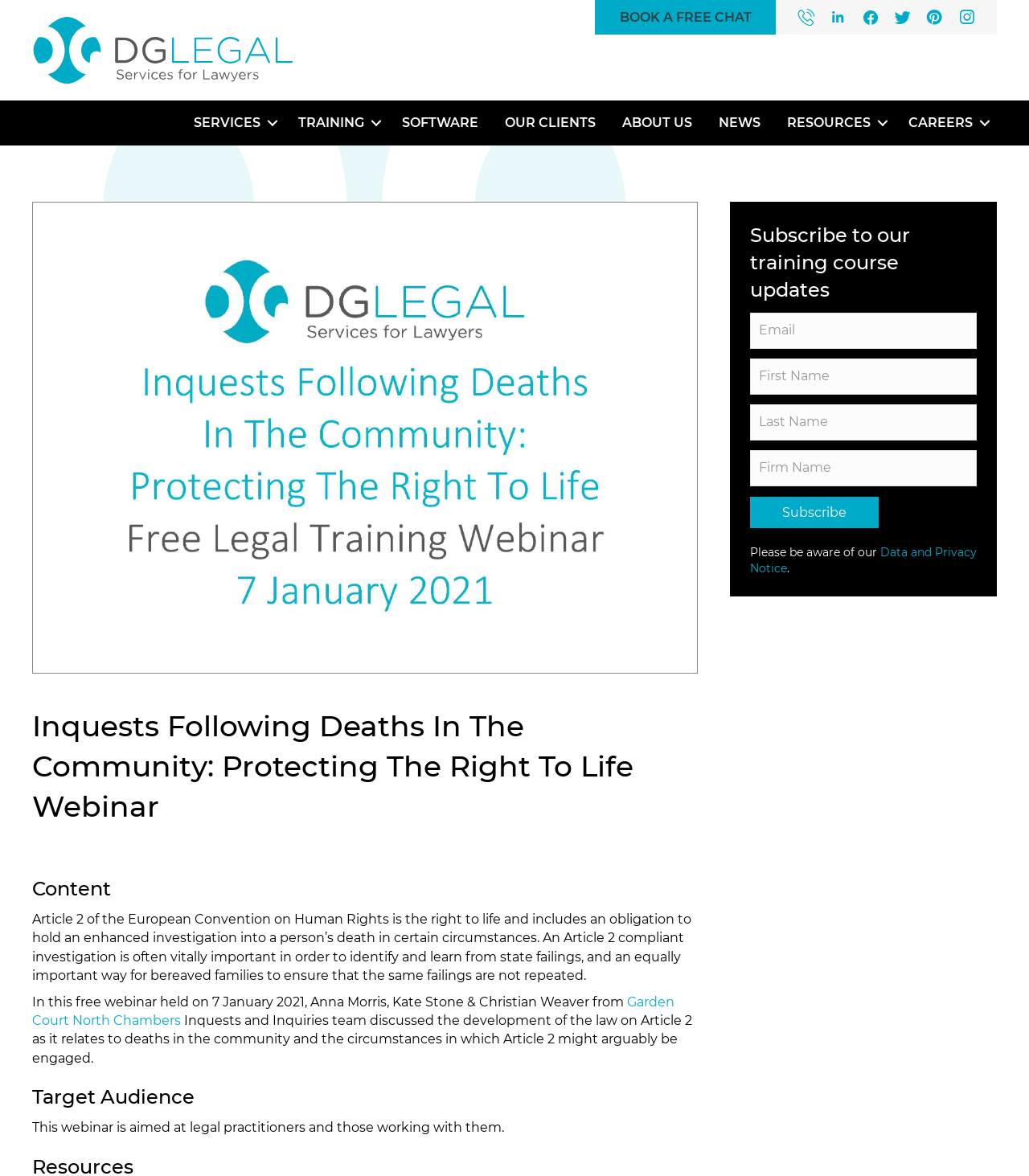Please determine the bounding box coordinates of the element's region to click for the following instruction: "Click the 'BOOK A FREE CHAT' link".

[0.578, 0.0, 0.754, 0.03]